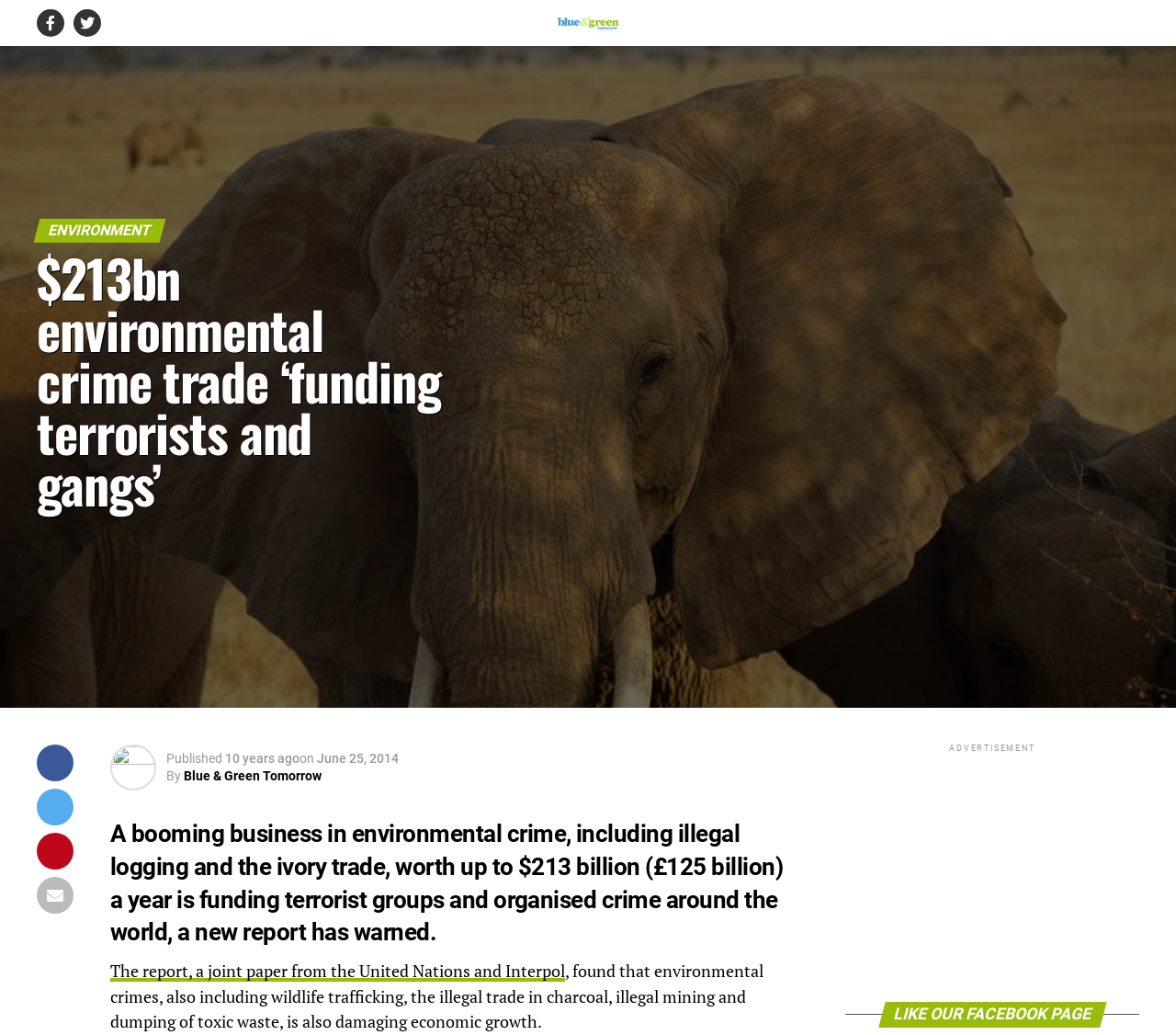From the image, can you give a detailed response to the question below:
What is the impact of environmental crime on economic growth?

According to the webpage, environmental crime is not only funding terrorist groups and organized crime but also damaging economic growth, as mentioned in the static text 'found that environmental crimes... is also damaging economic growth'.